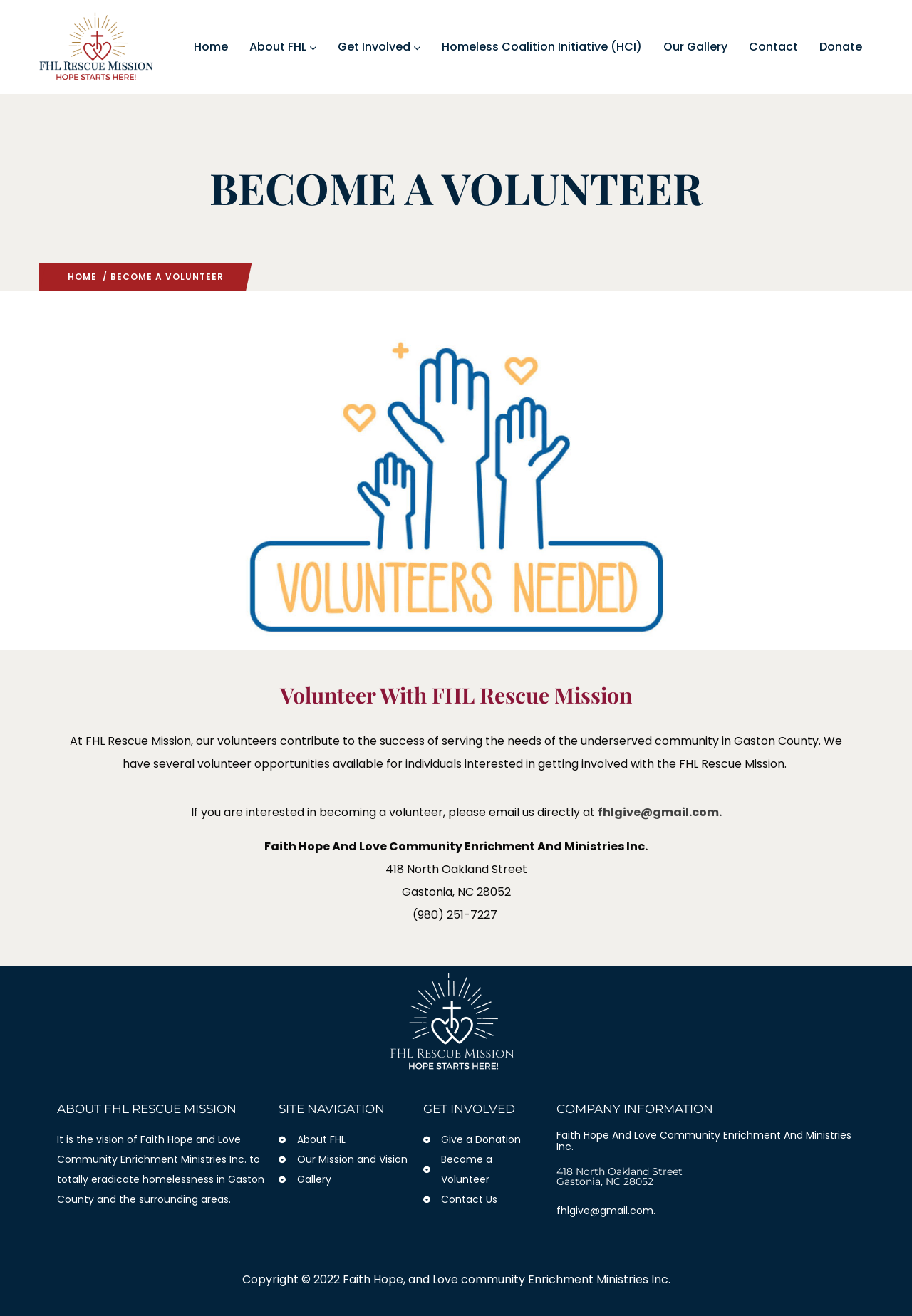Please determine the bounding box coordinates of the section I need to click to accomplish this instruction: "Click the 'FHL Rescue Mission' logo".

[0.043, 0.01, 0.168, 0.062]